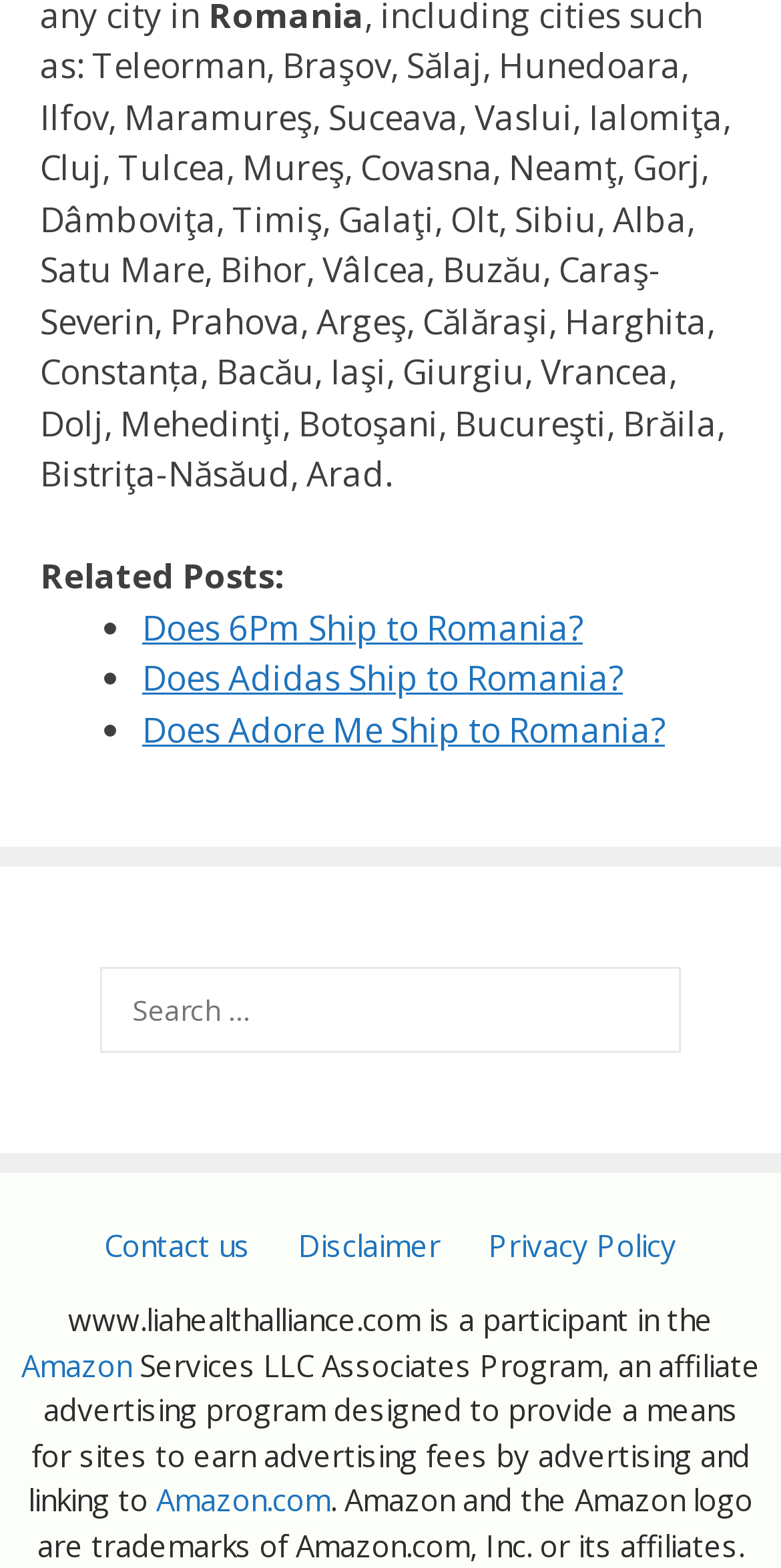Please determine the bounding box coordinates of the element to click in order to execute the following instruction: "Contact us". The coordinates should be four float numbers between 0 and 1, specified as [left, top, right, bottom].

[0.133, 0.781, 0.321, 0.806]